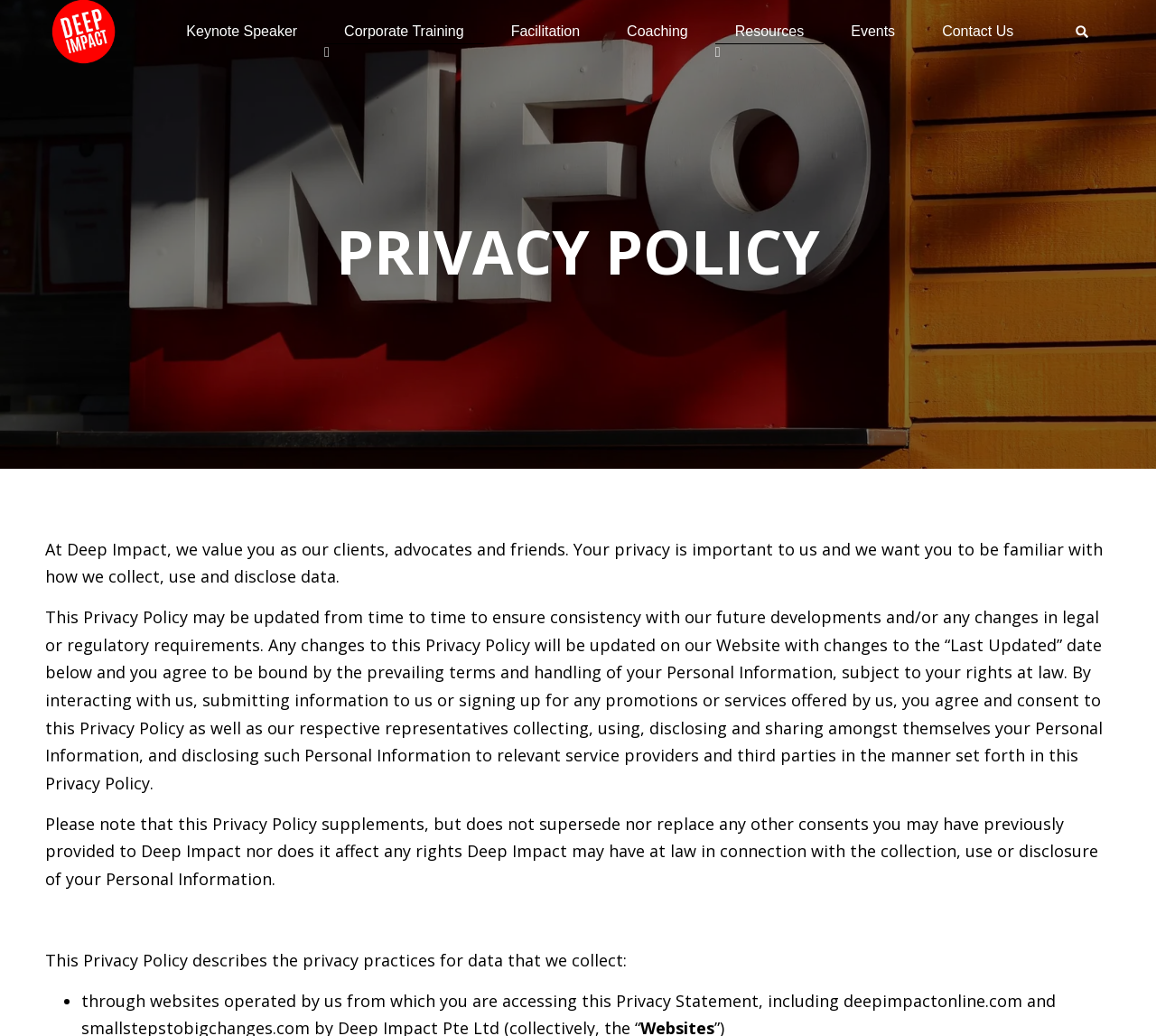Could you indicate the bounding box coordinates of the region to click in order to complete this instruction: "Click on Keynote Speaker".

[0.144, 0.018, 0.274, 0.043]